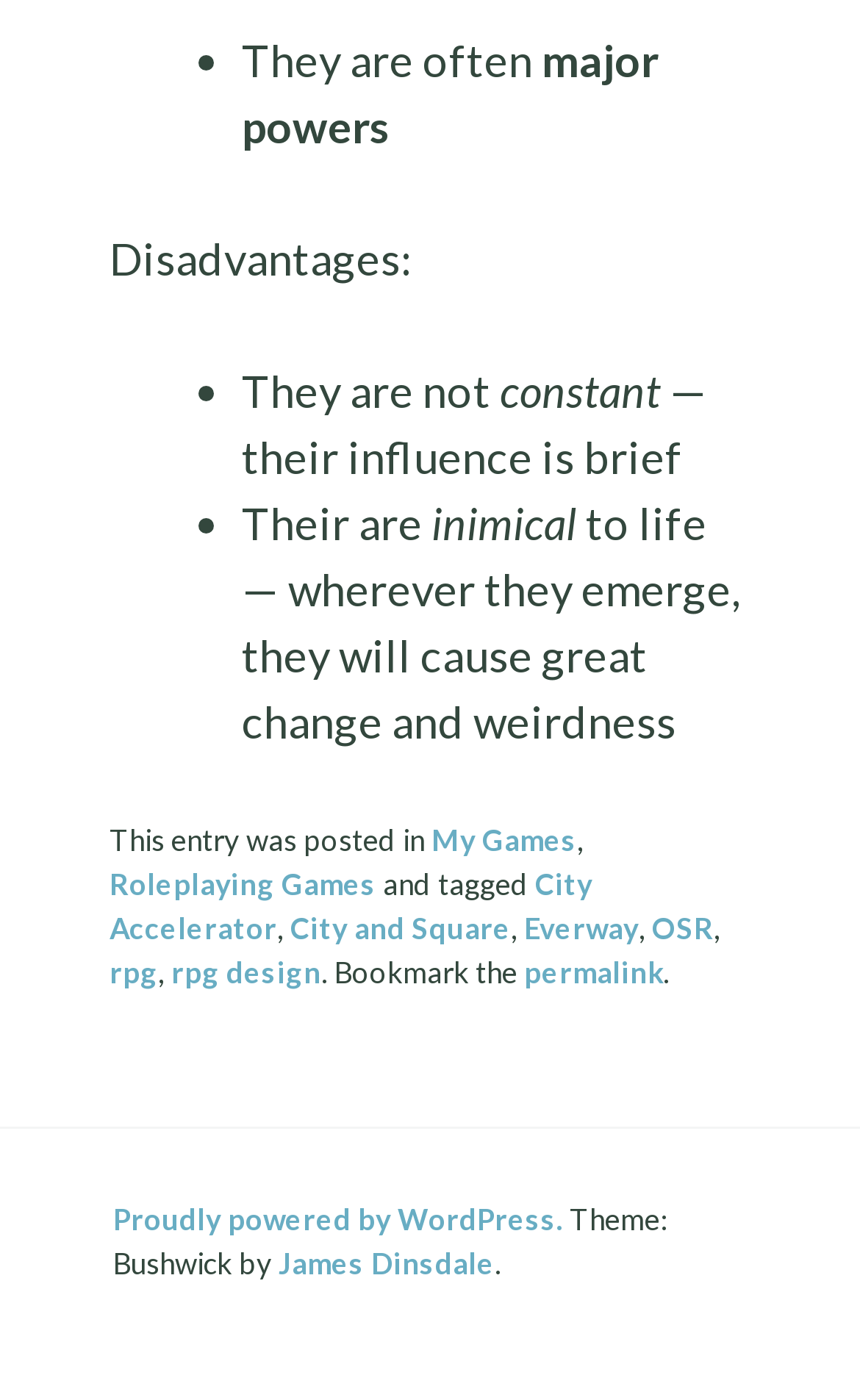Please specify the bounding box coordinates of the clickable region to carry out the following instruction: "Click on 'My Games'". The coordinates should be four float numbers between 0 and 1, in the format [left, top, right, bottom].

[0.501, 0.588, 0.671, 0.613]